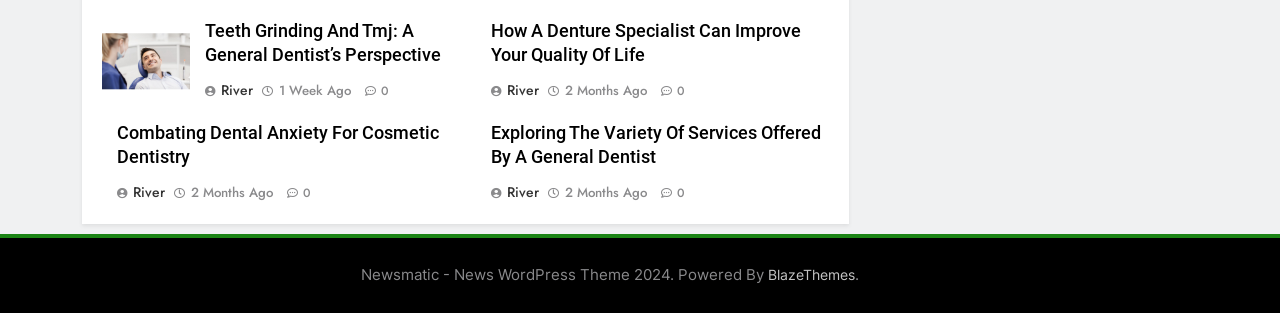What is the topic of the first article?
Refer to the screenshot and answer in one word or phrase.

Teeth Grinding And Tmj